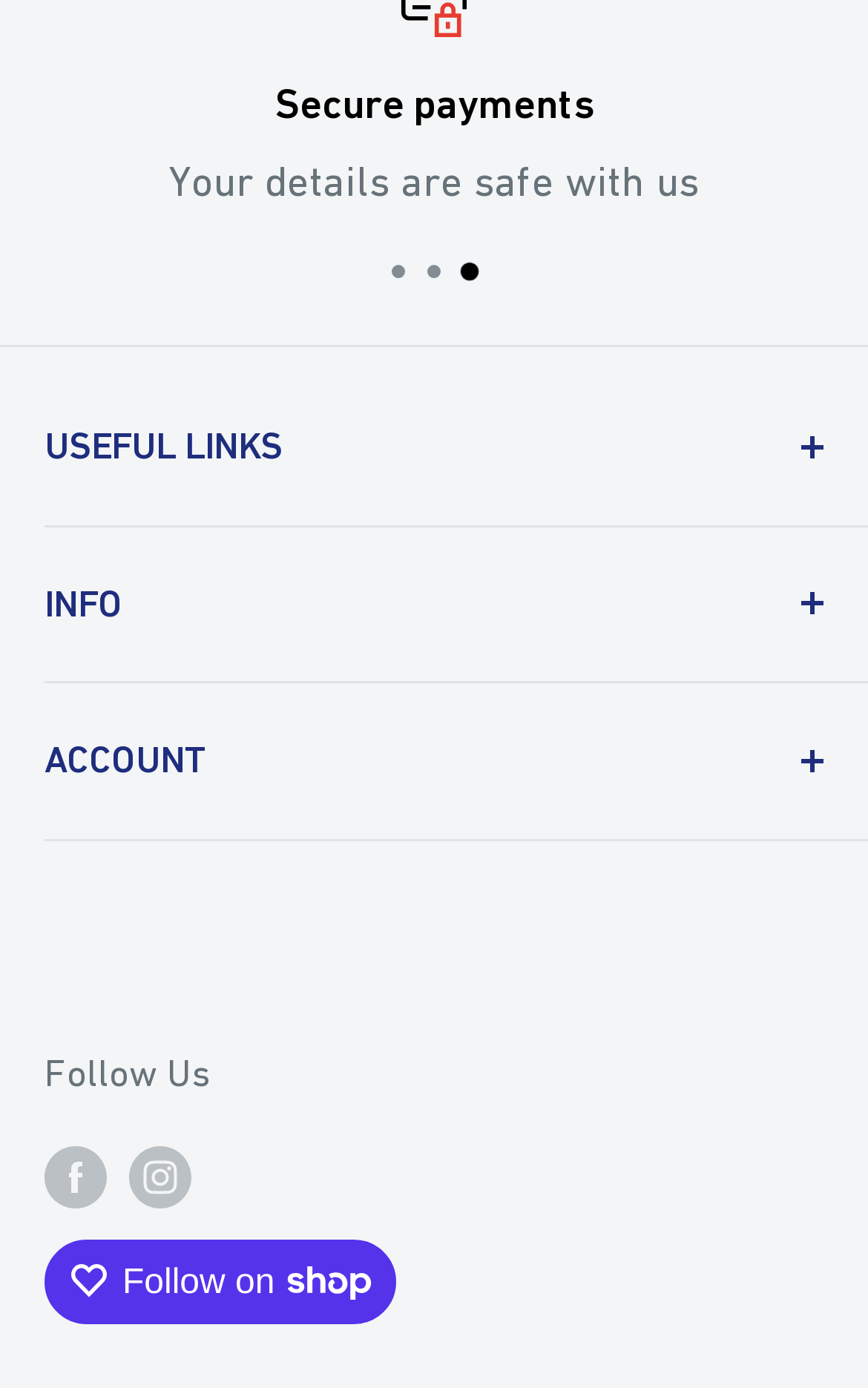Give a succinct answer to this question in a single word or phrase: 
How many page dots are there?

3